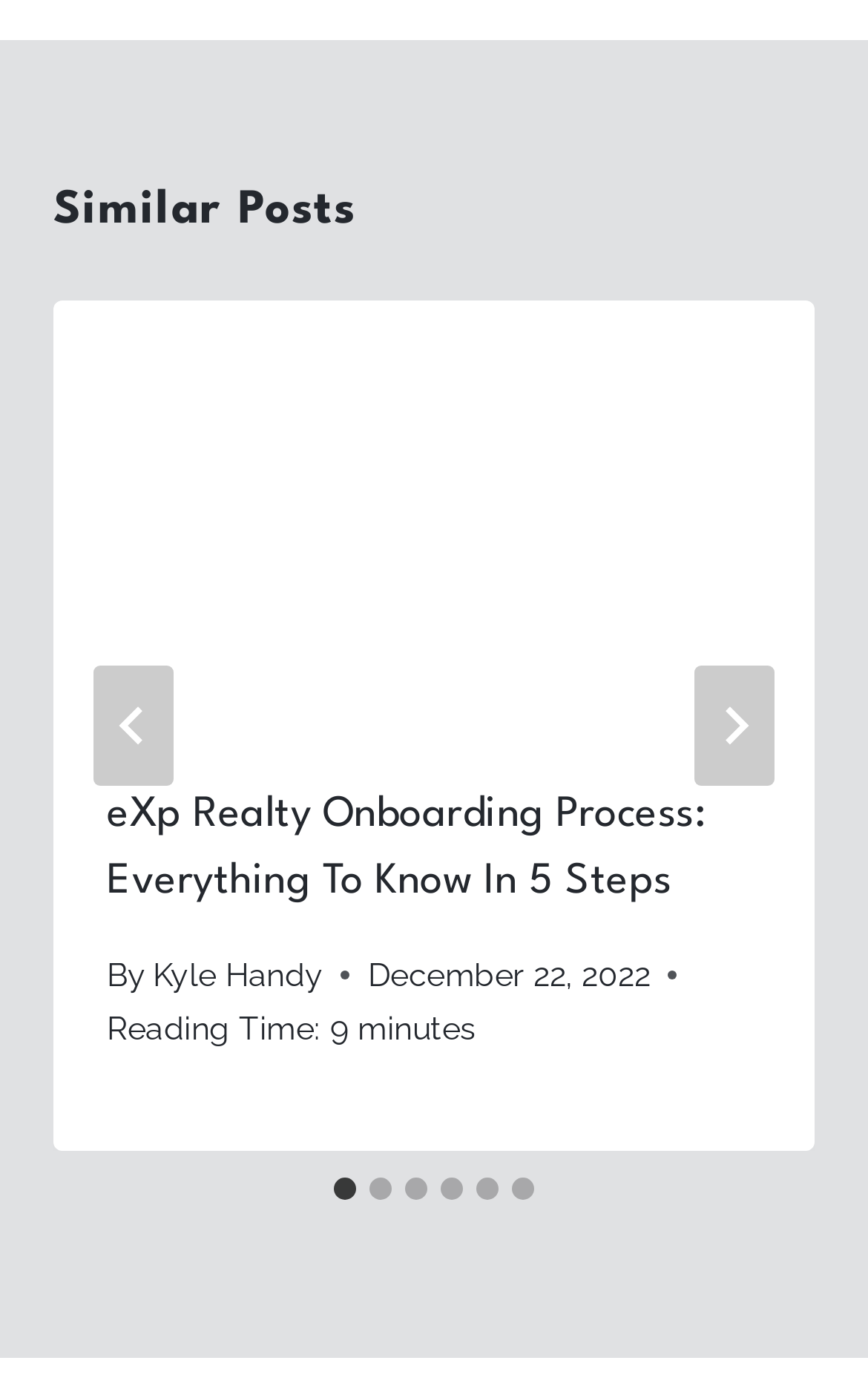How many slides are there in the article?
Please look at the screenshot and answer in one word or a short phrase.

6